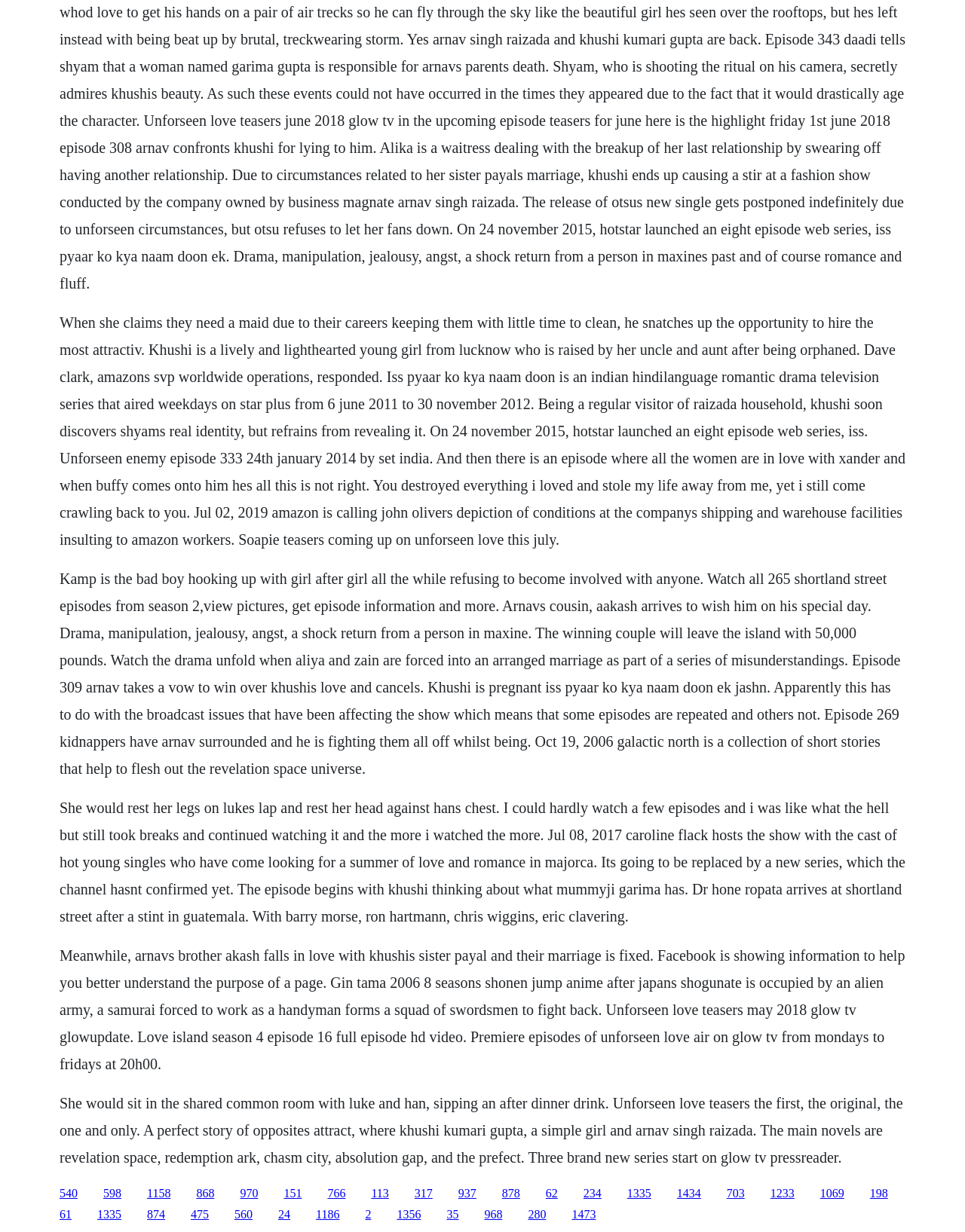Given the webpage screenshot and the description, determine the bounding box coordinates (top-left x, top-left y, bottom-right x, bottom-right y) that define the location of the UI element matching this description: 1356

[0.411, 0.981, 0.436, 0.991]